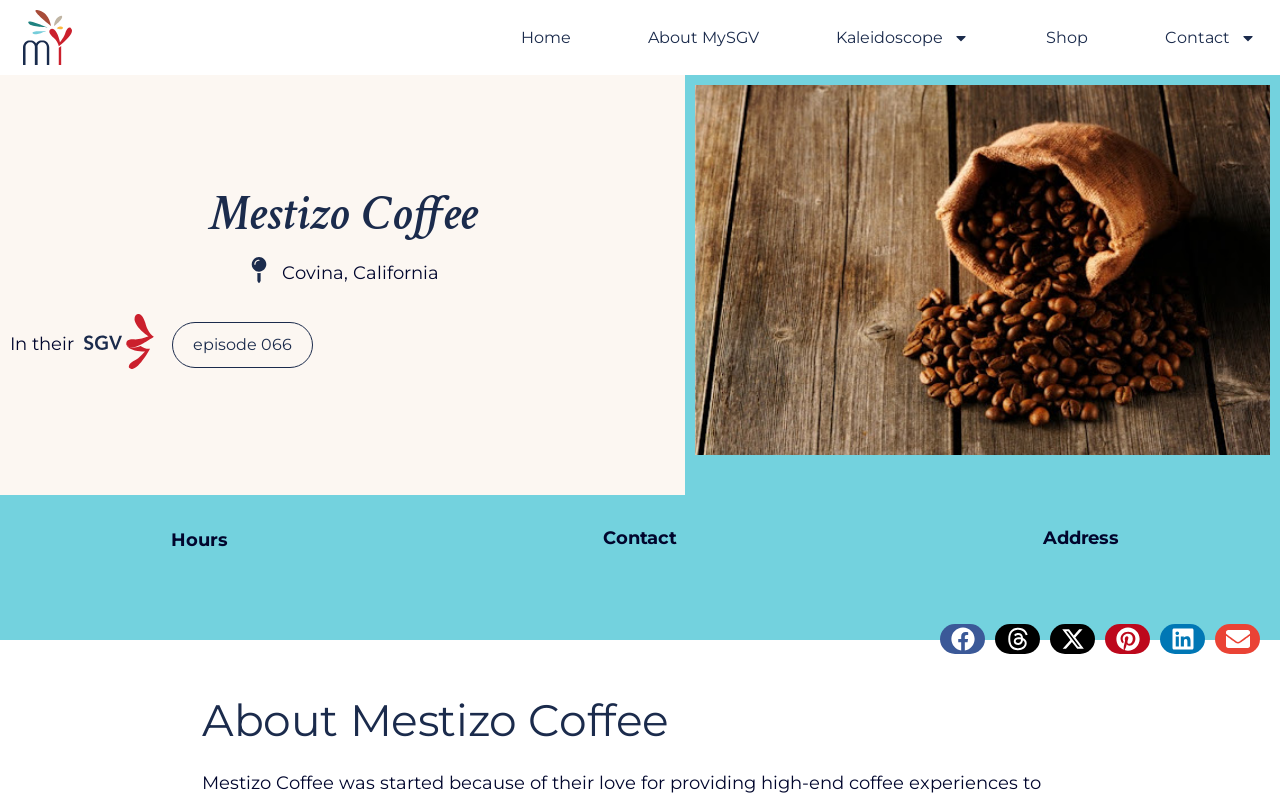Using the webpage screenshot, locate the HTML element that fits the following description and provide its bounding box: "aria-label="Share on facebook"".

[0.734, 0.785, 0.77, 0.823]